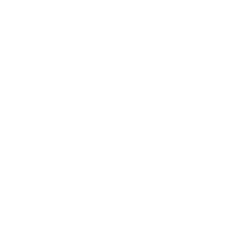What is emphasized about Sauce Carts' products?
Look at the image and respond with a single word or a short phrase.

Superior quality